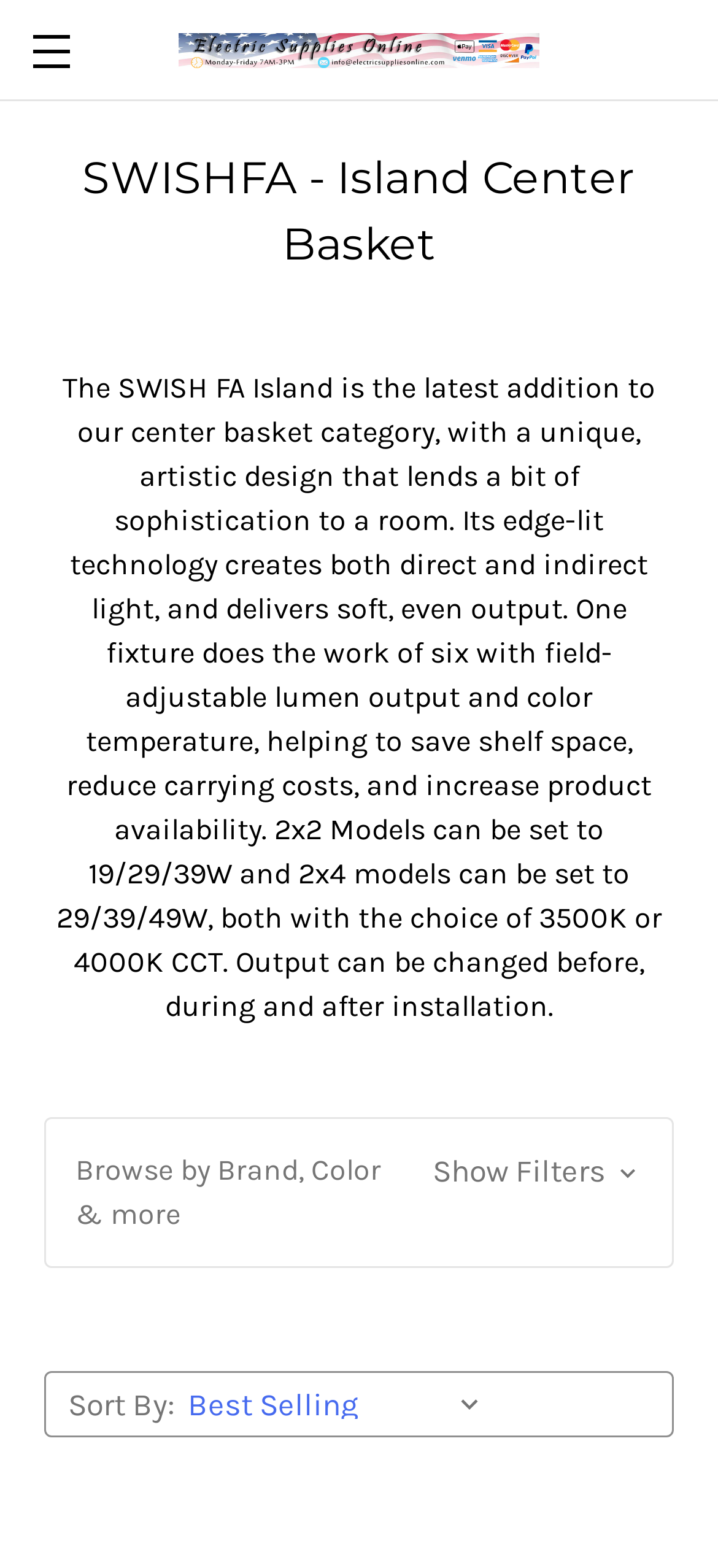Can you find the bounding box coordinates for the UI element given this description: "Toggle menu"? Provide the coordinates as four float numbers between 0 and 1: [left, top, right, bottom].

[0.0, 0.0, 0.141, 0.065]